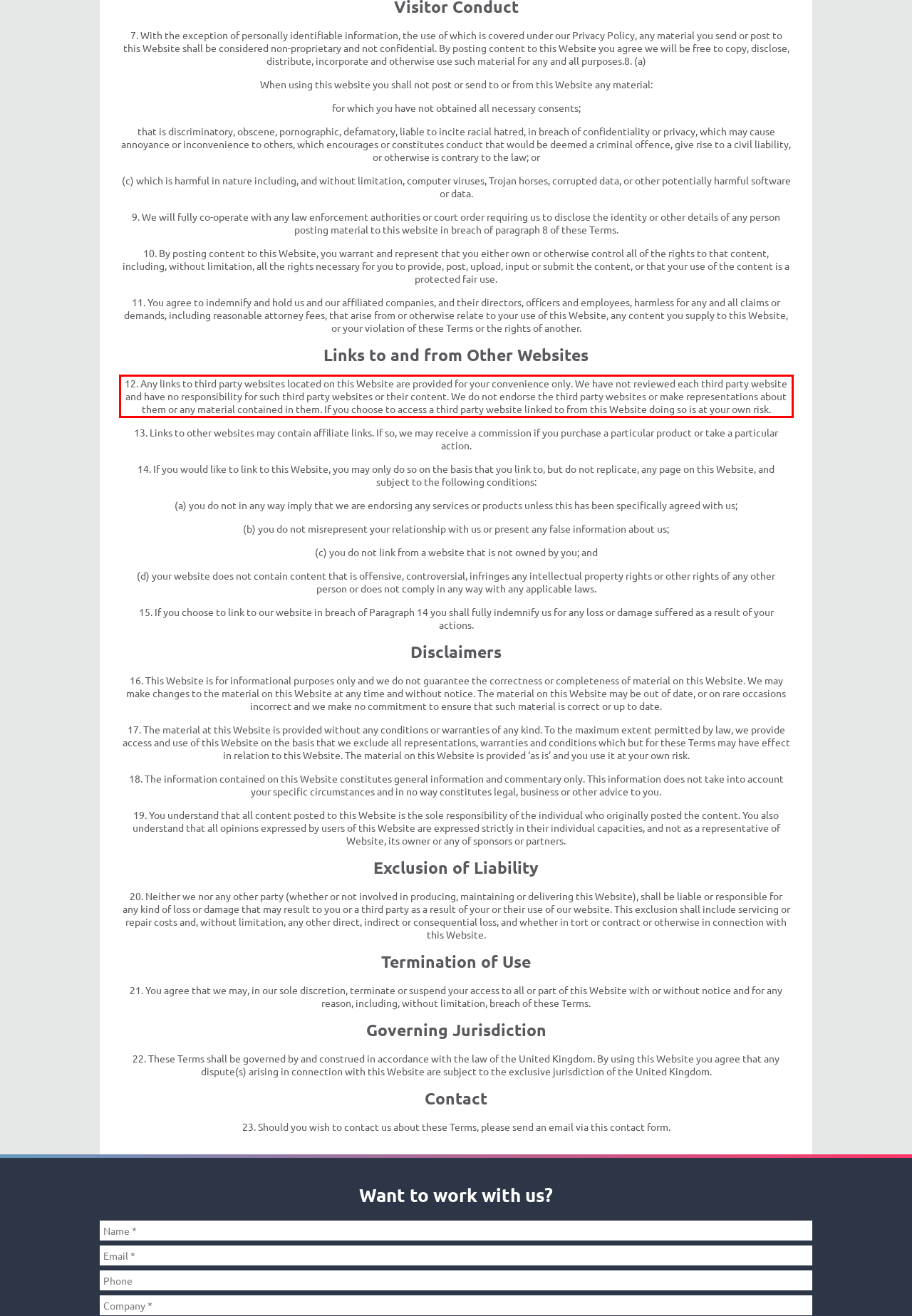Please analyze the provided webpage screenshot and perform OCR to extract the text content from the red rectangle bounding box.

12. Any links to third party websites located on this Website are provided for your convenience only. We have not reviewed each third party website and have no responsibility for such third party websites or their content. We do not endorse the third party websites or make representations about them or any material contained in them. If you choose to access a third party website linked to from this Website doing so is at your own risk.